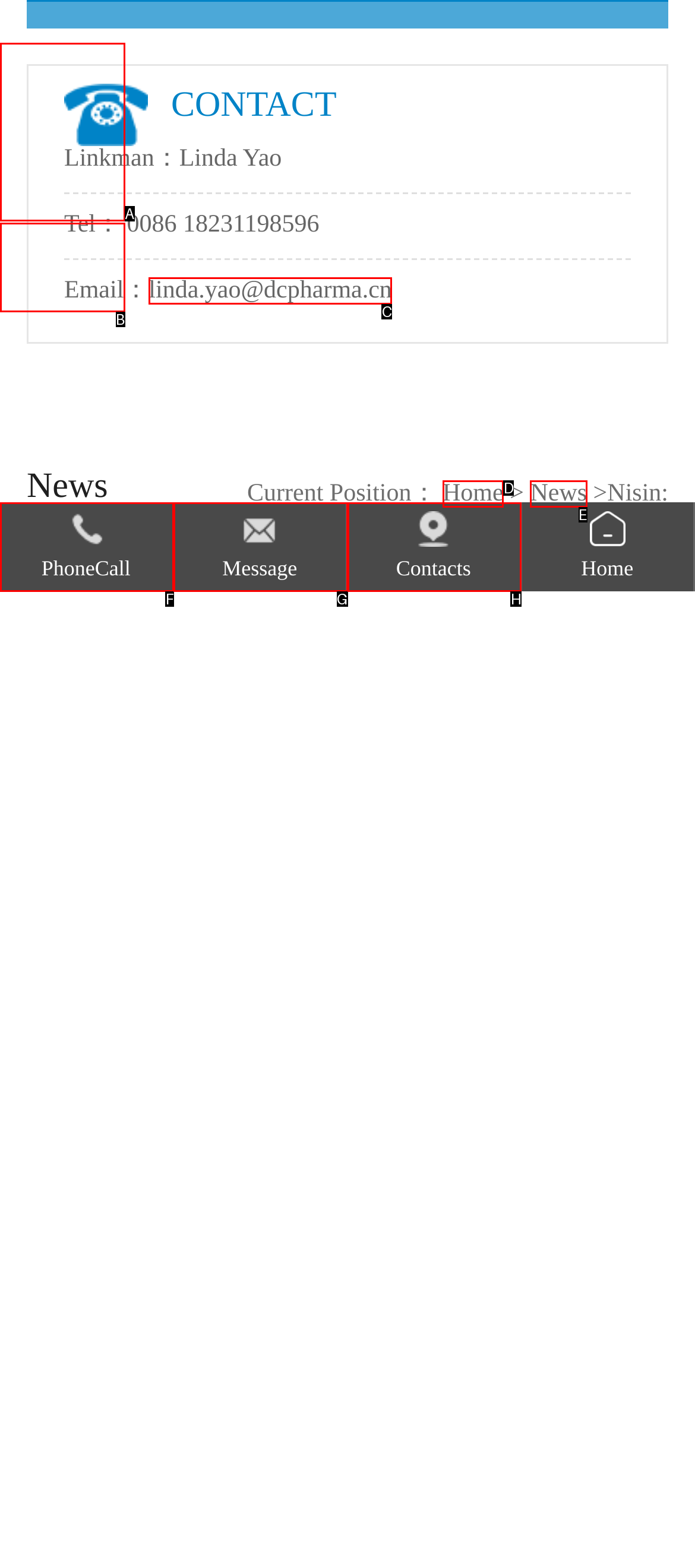Determine which HTML element matches the given description: linda.yao@dcpharma.cn. Provide the corresponding option's letter directly.

C